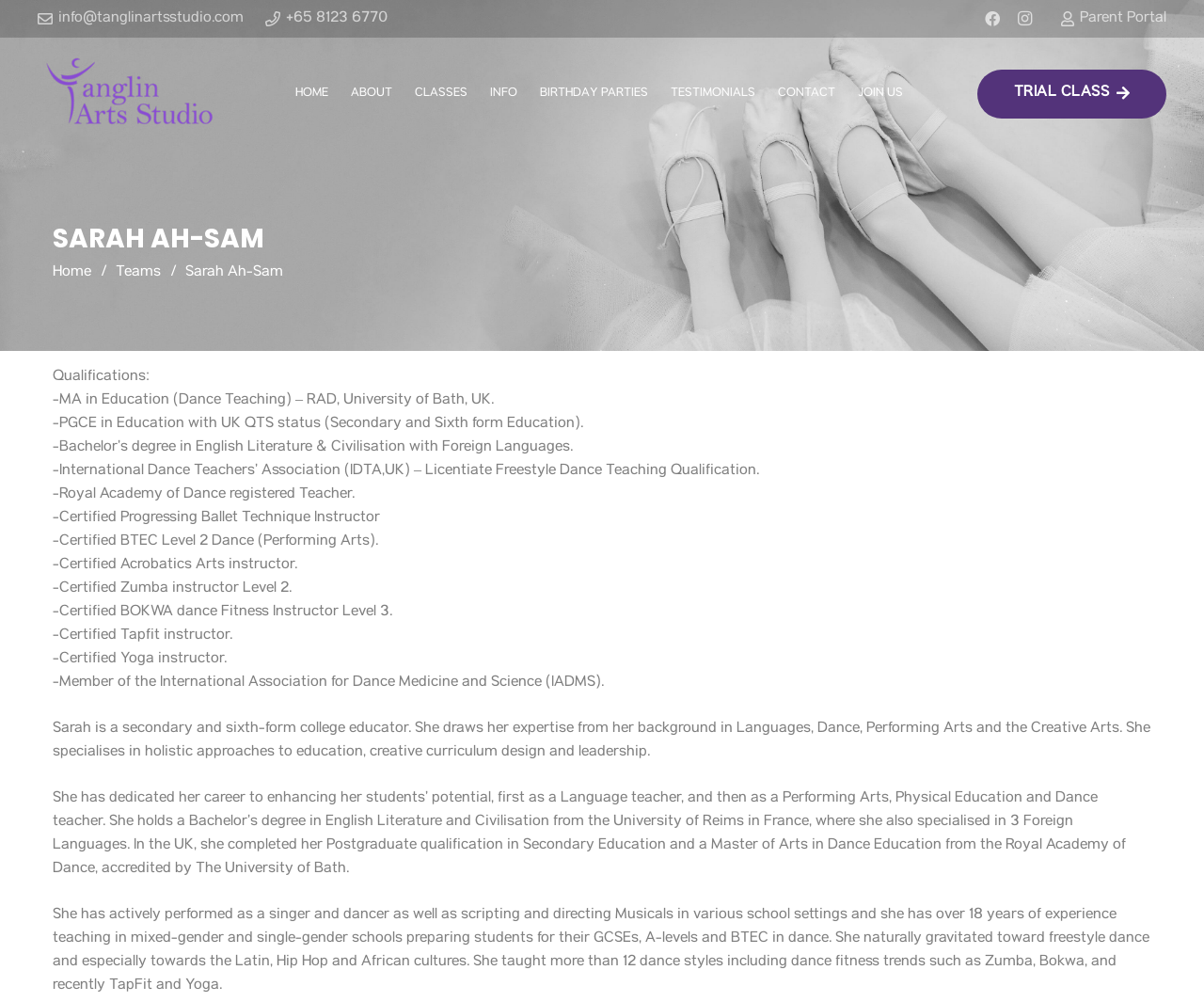Determine the bounding box coordinates of the target area to click to execute the following instruction: "Click the TRIAL CLASS link."

[0.812, 0.07, 0.969, 0.118]